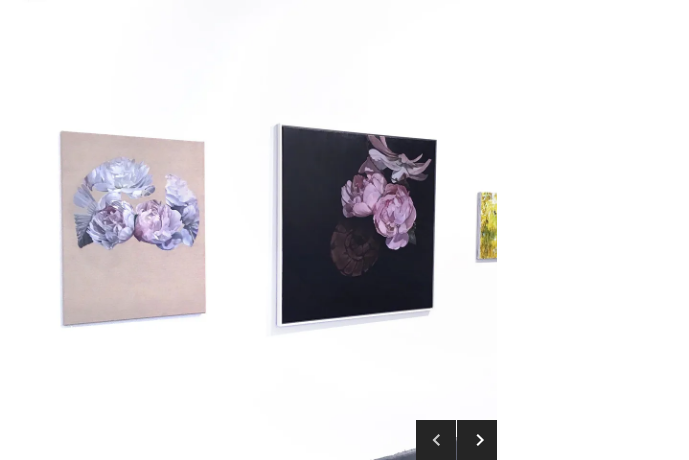How many paintings are arranged on the gallery wall?
Please give a detailed and elaborate answer to the question based on the image.

The caption describes the image as featuring 'three distinct paintings arranged on a gallery wall', which indicates that there are three paintings in total.